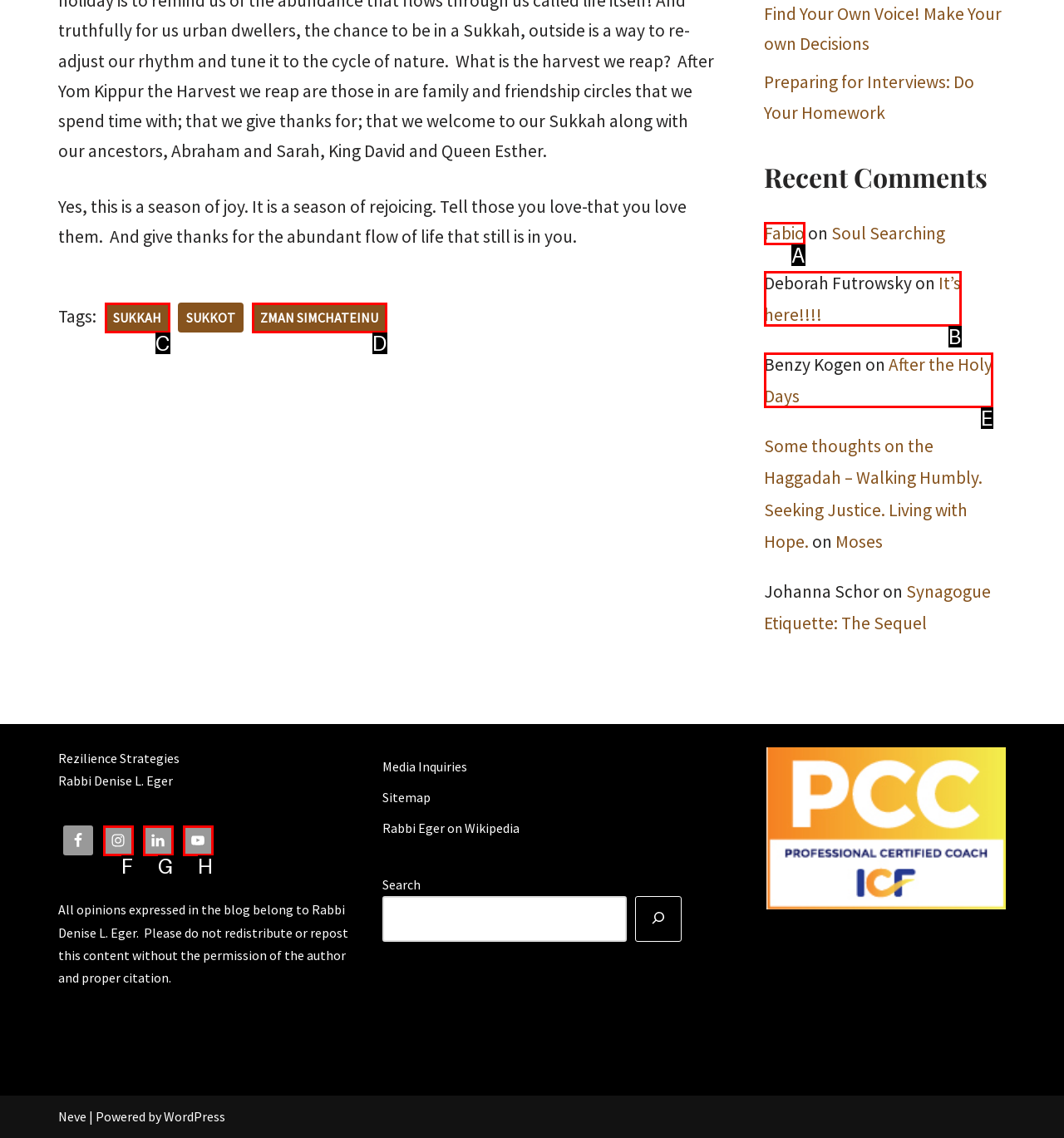Identify the letter of the option that best matches the following description: Fabio. Respond with the letter directly.

A